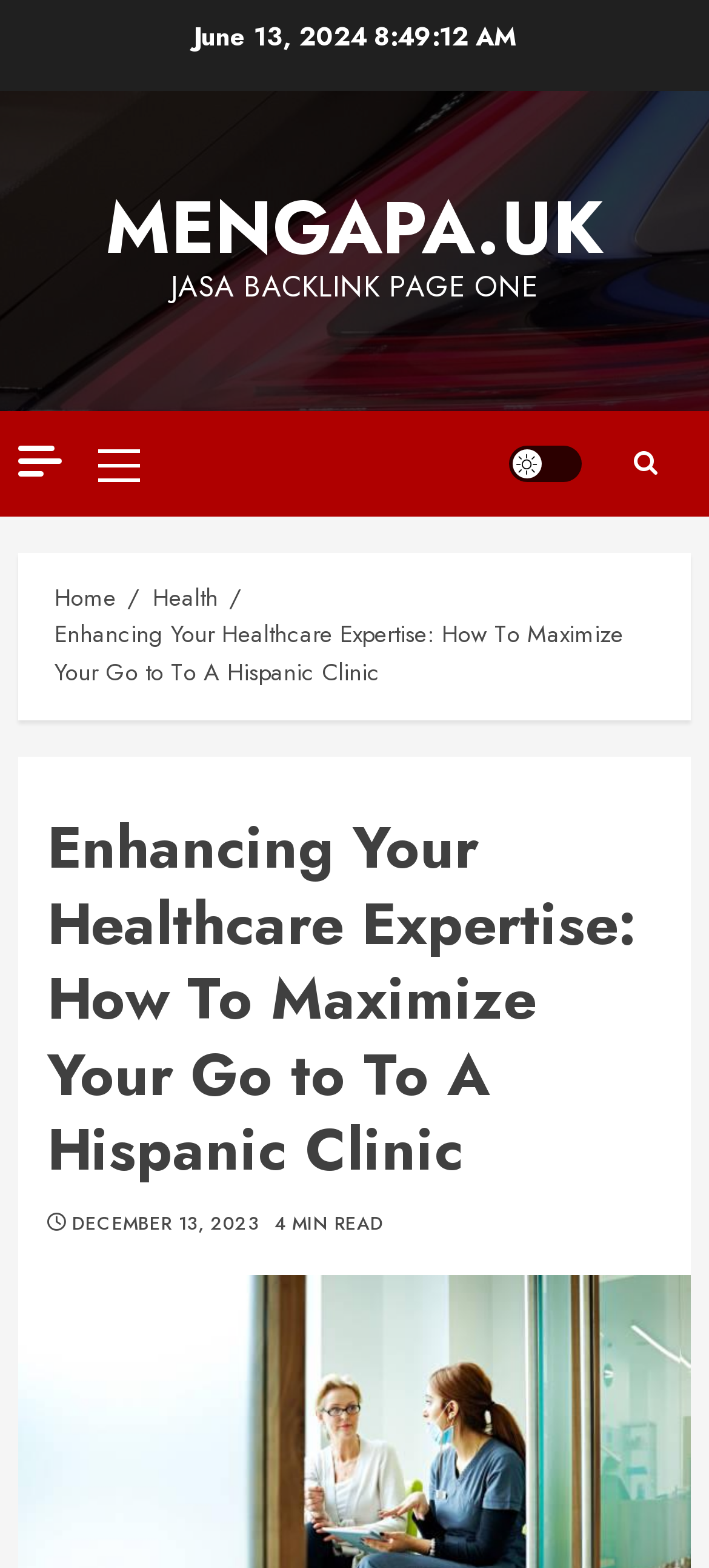Identify the bounding box coordinates for the region to click in order to carry out this instruction: "Read the article published on DECEMBER 13, 2023". Provide the coordinates using four float numbers between 0 and 1, formatted as [left, top, right, bottom].

[0.102, 0.773, 0.366, 0.789]